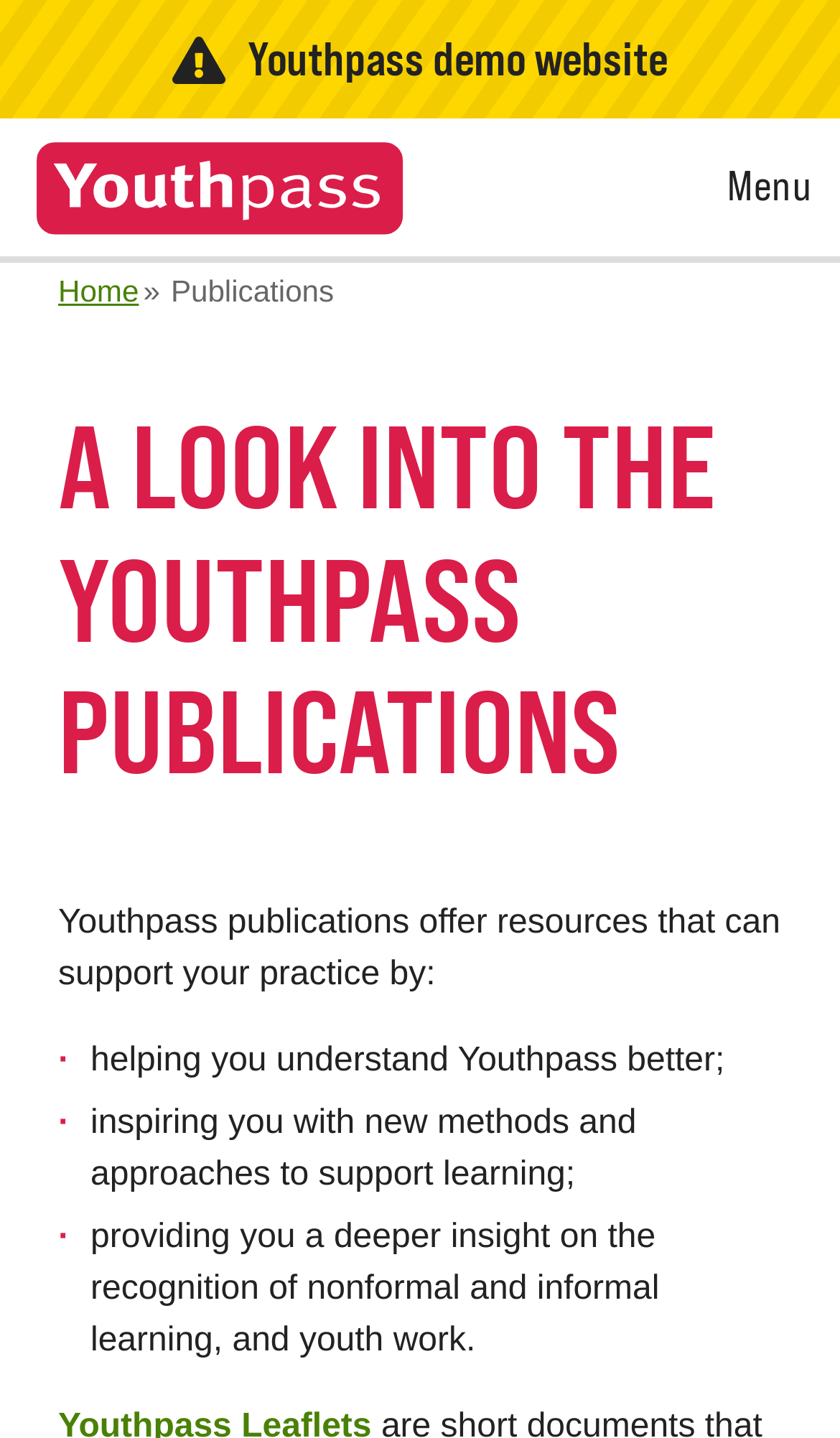What are Youthpass publications intended to do?
Provide a fully detailed and comprehensive answer to the question.

According to the webpage, Youthpass publications are intended to support practice by helping users understand Youthpass better, inspiring them with new methods and approaches, and providing a deeper insight into the recognition of nonformal and informal learning and youth work.